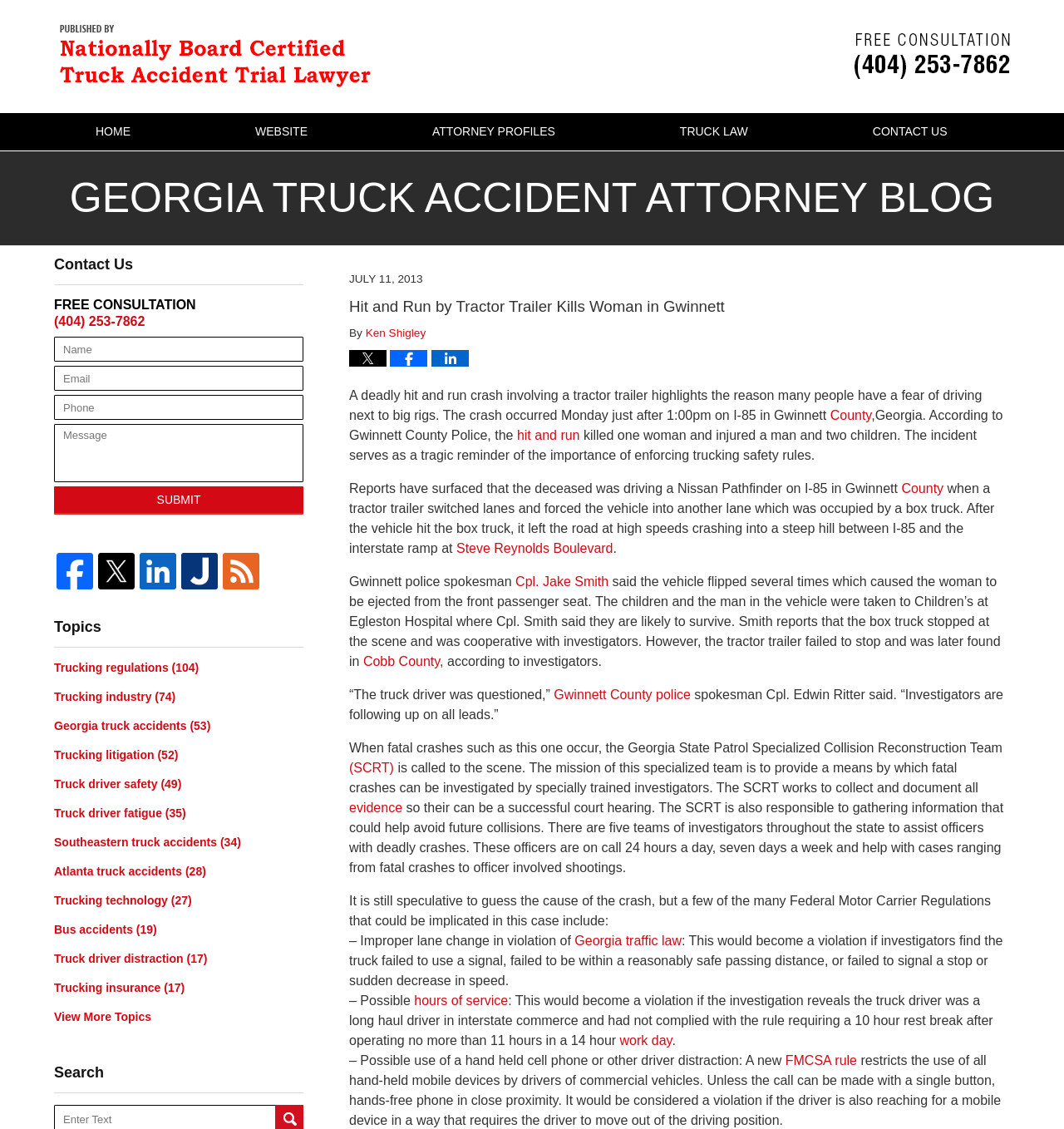Generate a comprehensive description of the contents of the webpage.

This webpage appears to be a blog post from a law firm specializing in truck accidents. The title of the post is "Hit and Run by Tractor Trailer Kills Woman in Gwinnett" and is dated July 11, 2013. 

At the top of the page, there is a header section with links to the law firm's website, attorney profiles, truck law, and contact information. Below this, there is a section with social media links and a search bar.

The main content of the page is a news article about a fatal hit-and-run accident involving a tractor trailer in Gwinnett County, Georgia. The article provides details about the accident, including the time and location, and quotes from the Gwinnett County police spokesman. It also discusses the importance of enforcing trucking safety rules and the role of the Georgia State Patrol Specialized Collision Reconstruction Team in investigating fatal crashes.

The article is divided into several sections, with headings and subheadings. There are also several links throughout the article to related topics, such as federal motor carrier regulations and hours of service.

On the right-hand side of the page, there is a sidebar with links to other topics related to trucking regulations, industry news, and accidents. There are also links to the law firm's social media profiles and a call to action to contact the firm for a free consultation.

At the bottom of the page, there is a footer section with additional links to the law firm's website and contact information.